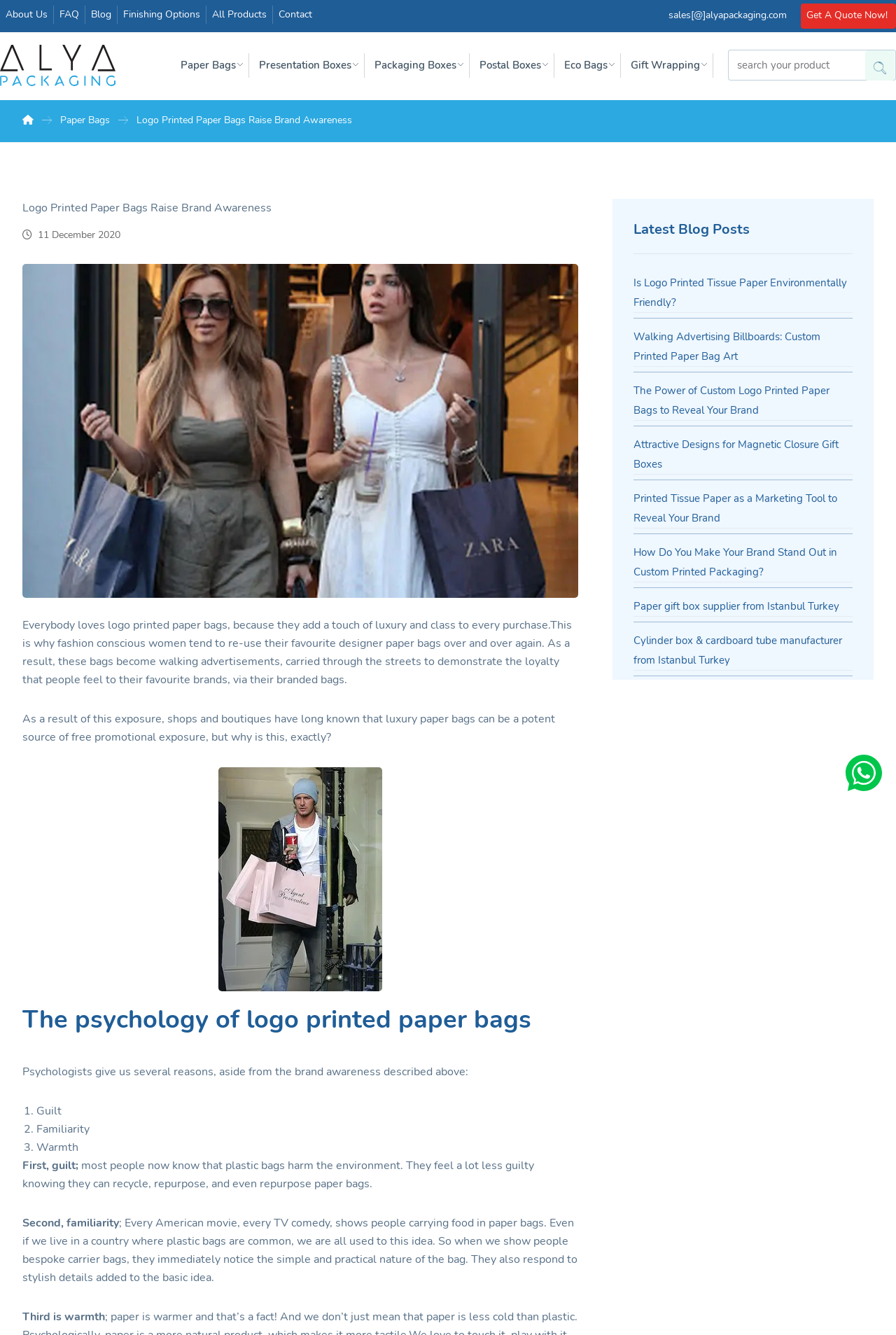Provide your answer in one word or a succinct phrase for the question: 
What is the purpose of logo printed paper bags?

Brand awareness